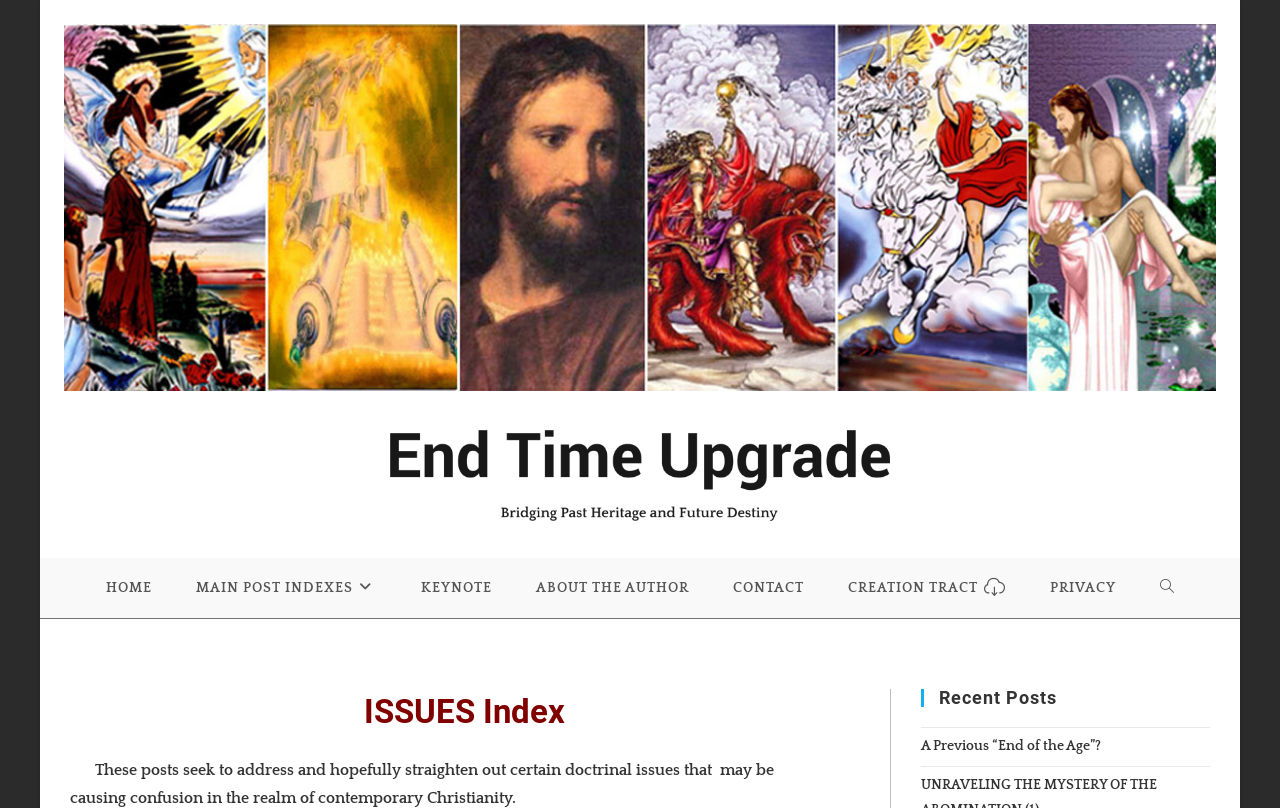Identify the bounding box coordinates of the clickable region required to complete the instruction: "go to home page". The coordinates should be given as four float numbers within the range of 0 and 1, i.e., [left, top, right, bottom].

[0.065, 0.691, 0.136, 0.765]